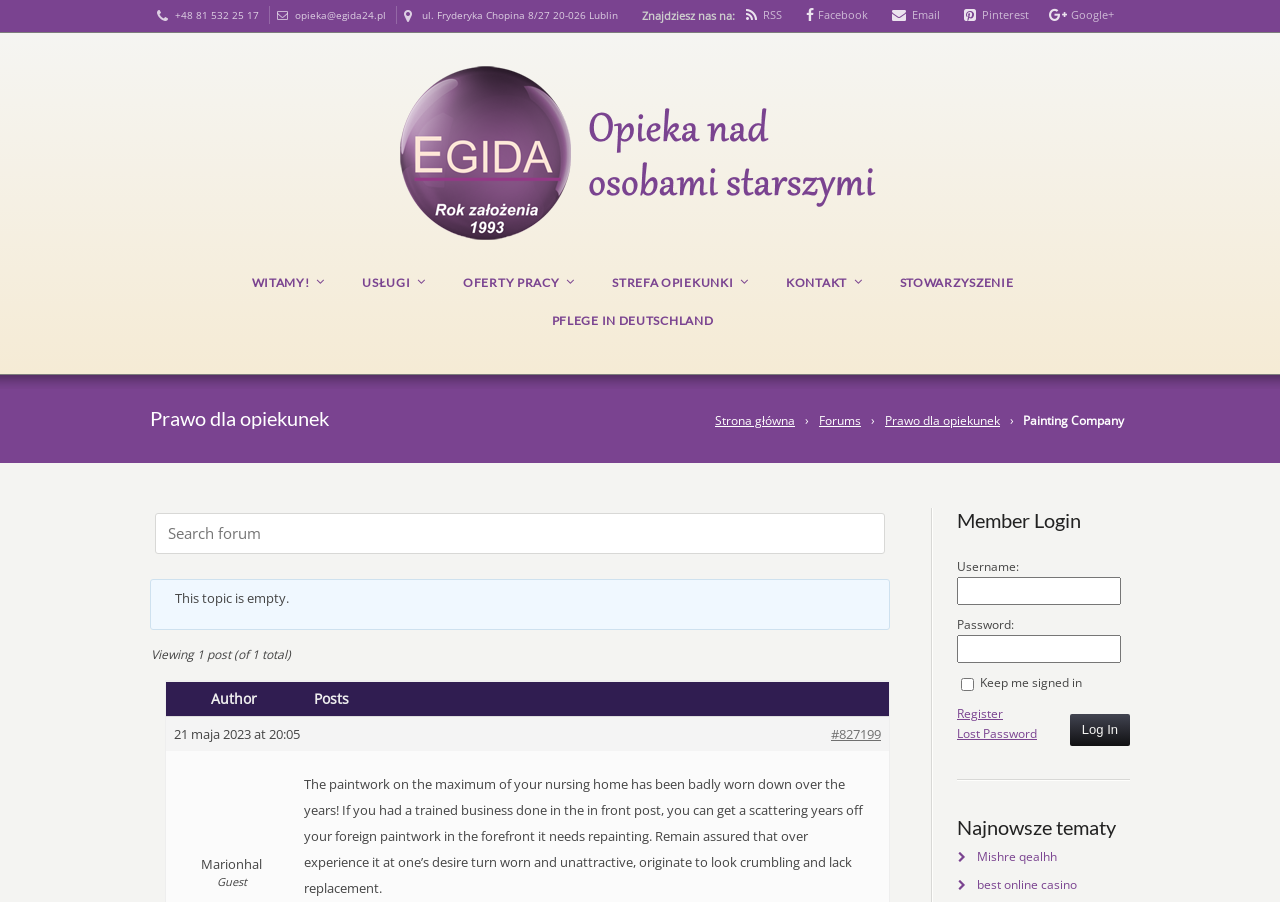Find and specify the bounding box coordinates that correspond to the clickable region for the instruction: "View the latest topics".

[0.763, 0.94, 0.826, 0.959]